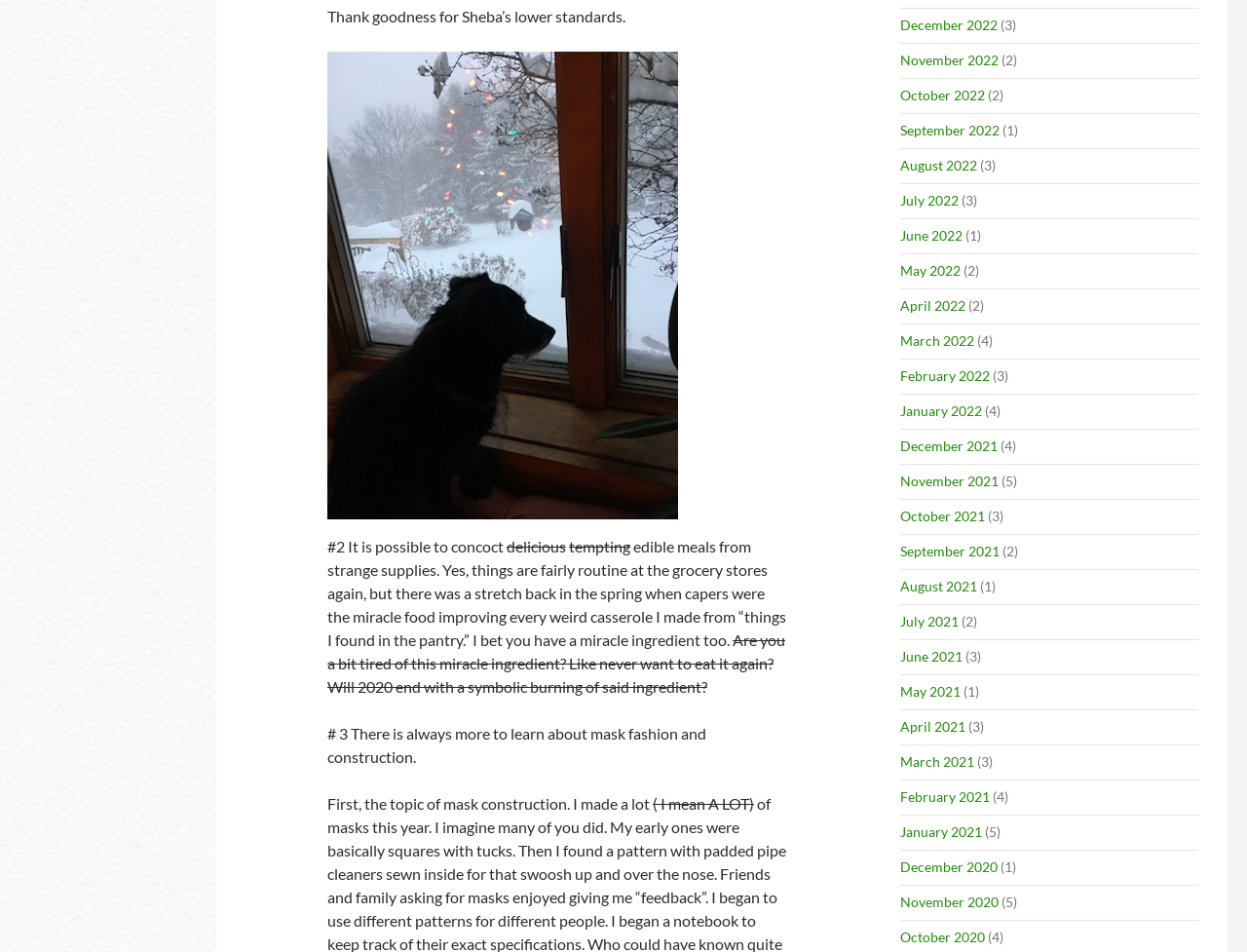Please provide a one-word or short phrase answer to the question:
What is the topic of the first sentence?

Sheba's lower standards